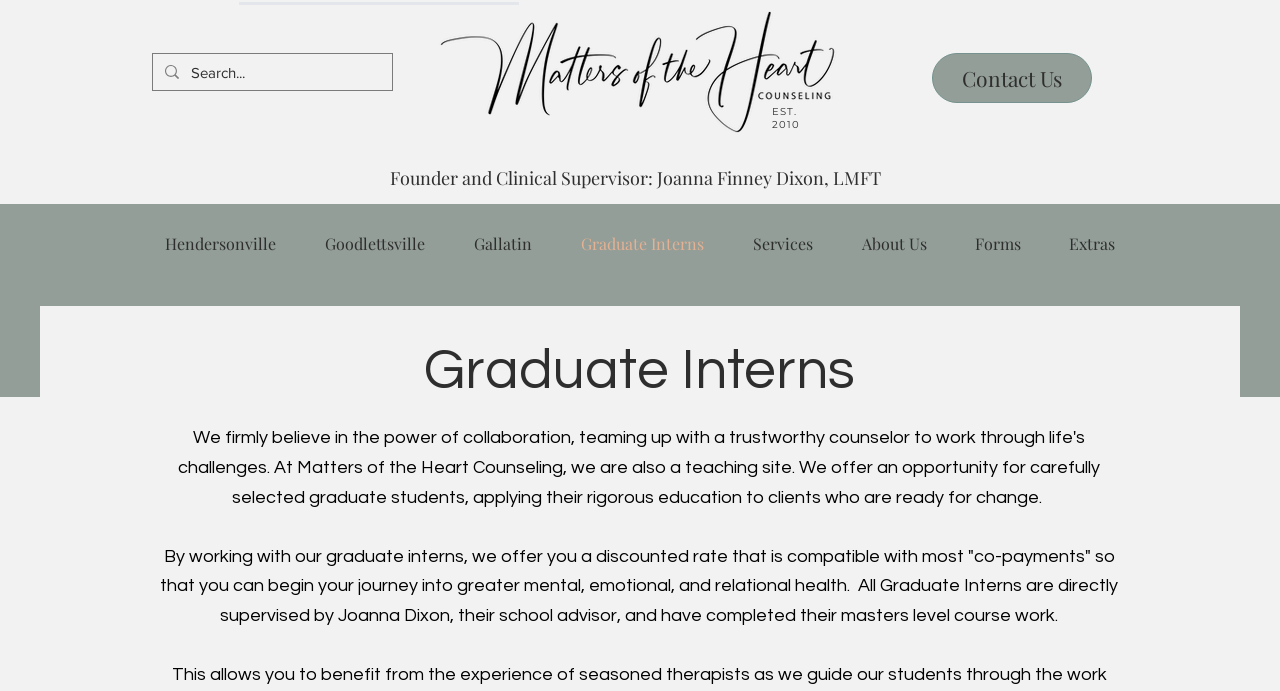Answer the following in one word or a short phrase: 
What is the name of the founder and clinical supervisor?

Joanna Finney Dixon